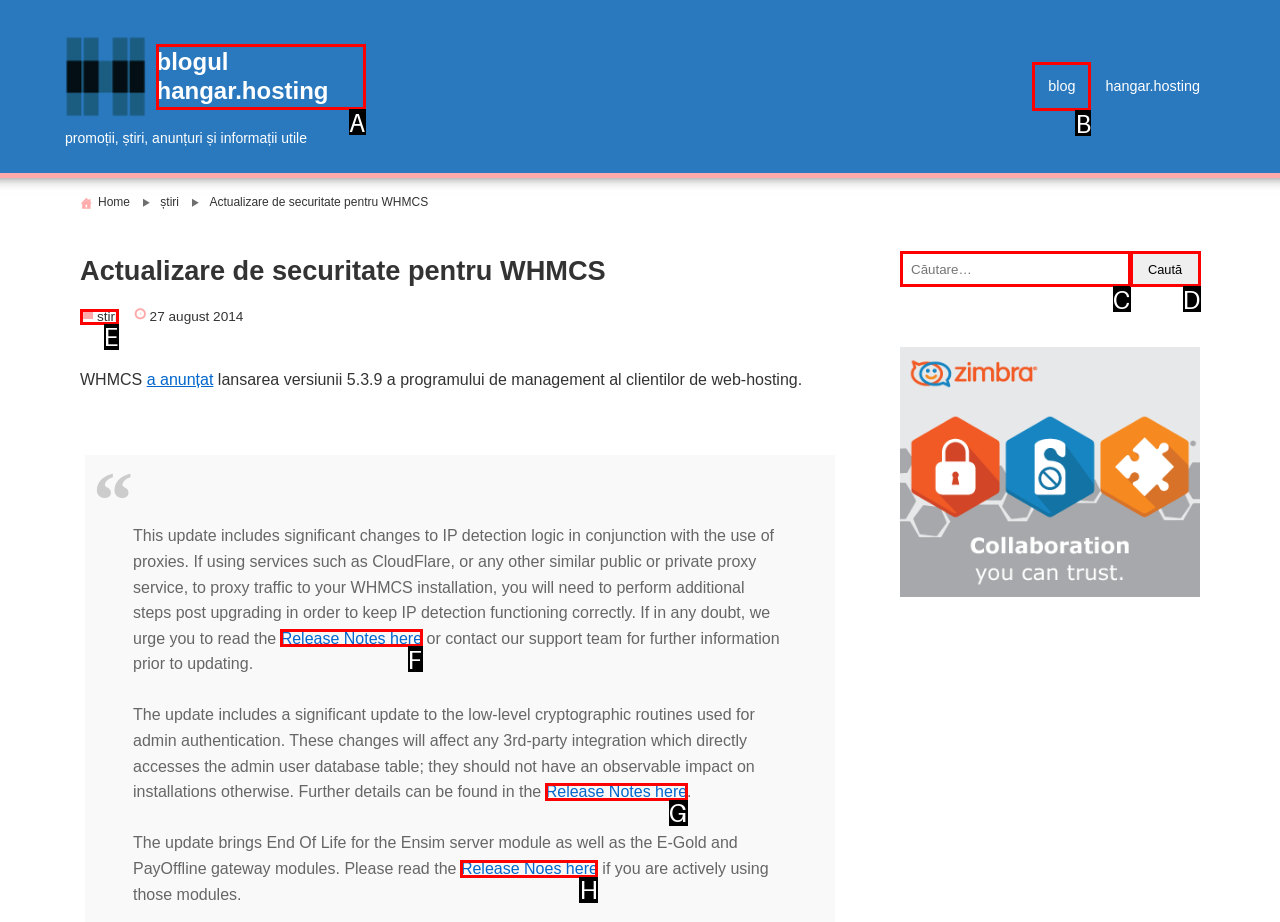Select the appropriate HTML element to click for the following task: go to blog
Answer with the letter of the selected option from the given choices directly.

B